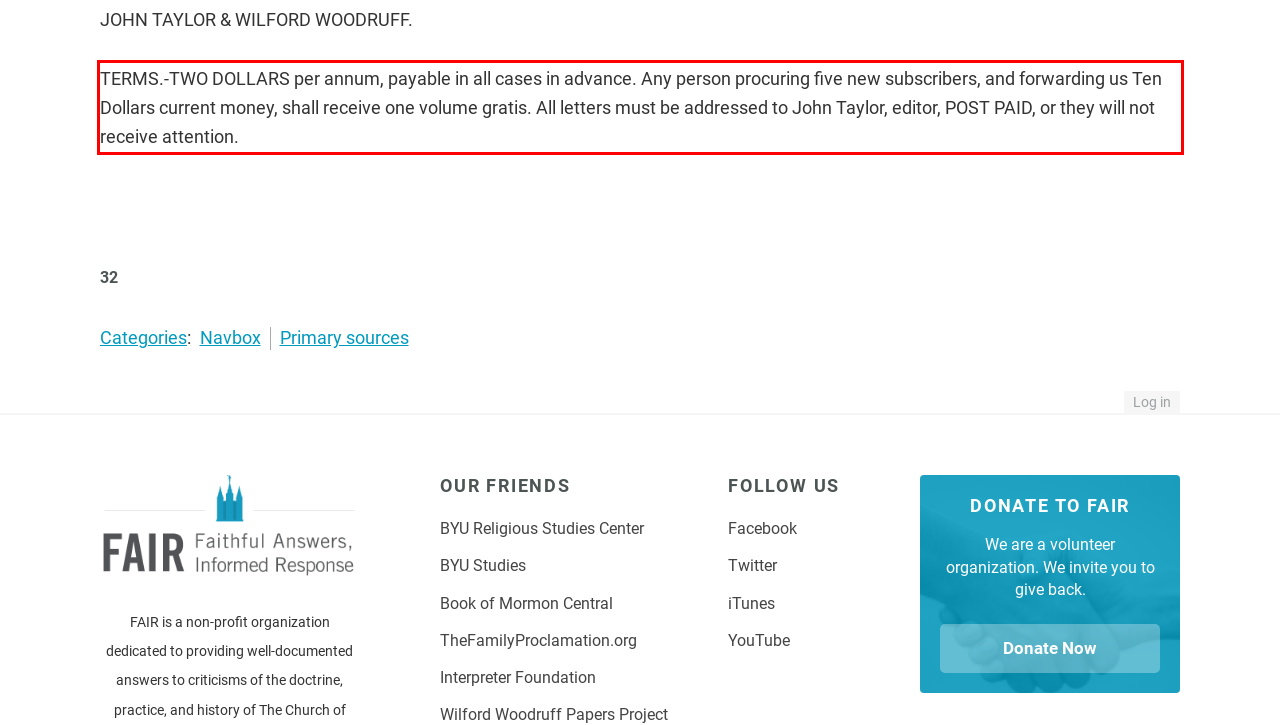Given a screenshot of a webpage containing a red bounding box, perform OCR on the text within this red bounding box and provide the text content.

TERMS.-TWO DOLLARS per annum, payable in all cases in advance. Any person procuring five new subscribers, and forwarding us Ten Dollars current money, shall receive one volume gratis. All letters must be addressed to John Taylor, editor, POST PAID, or they will not receive attention.